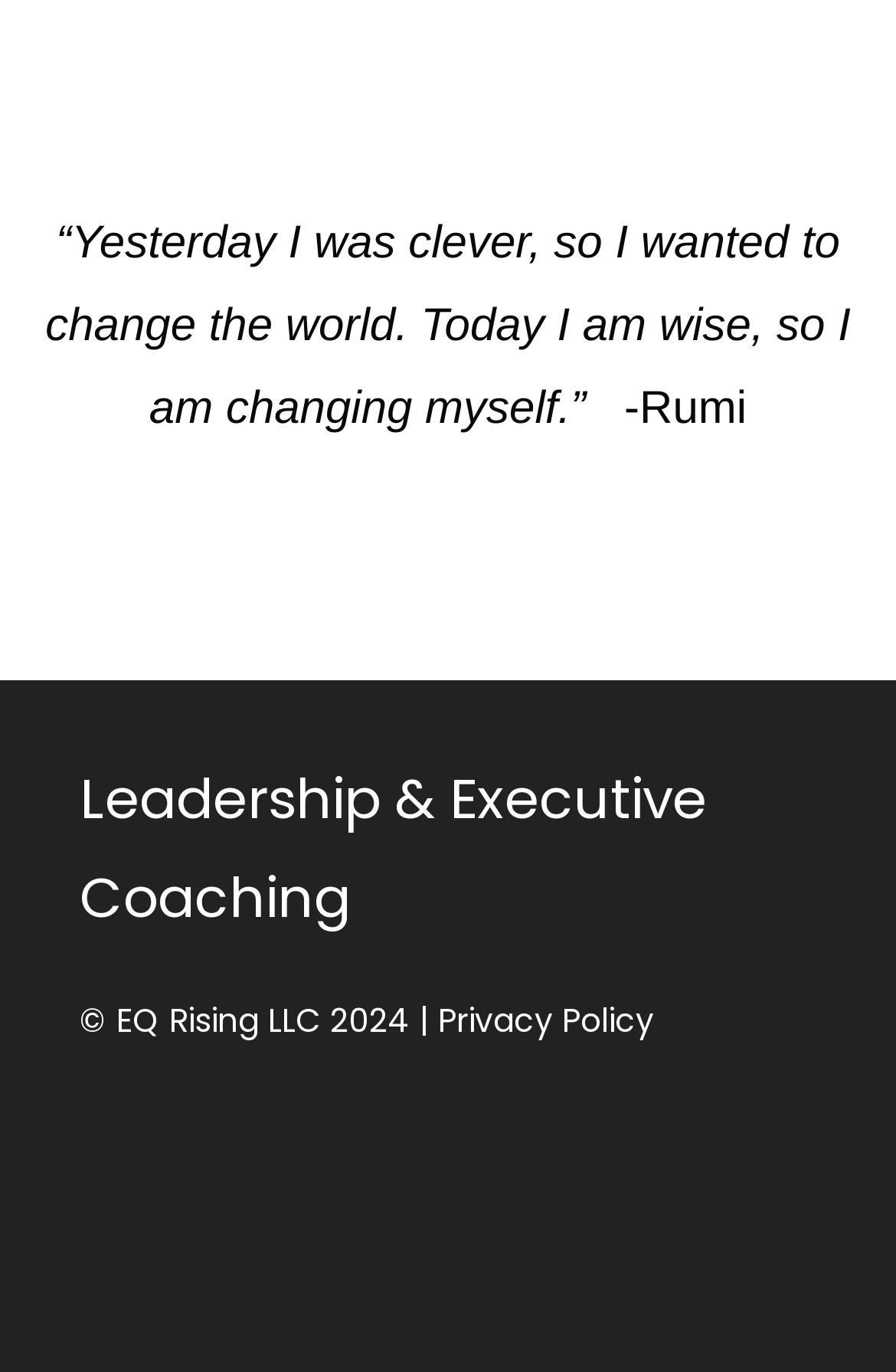Identify the bounding box for the element characterized by the following description: "Leadership & Executive Coaching".

[0.088, 0.554, 0.788, 0.682]